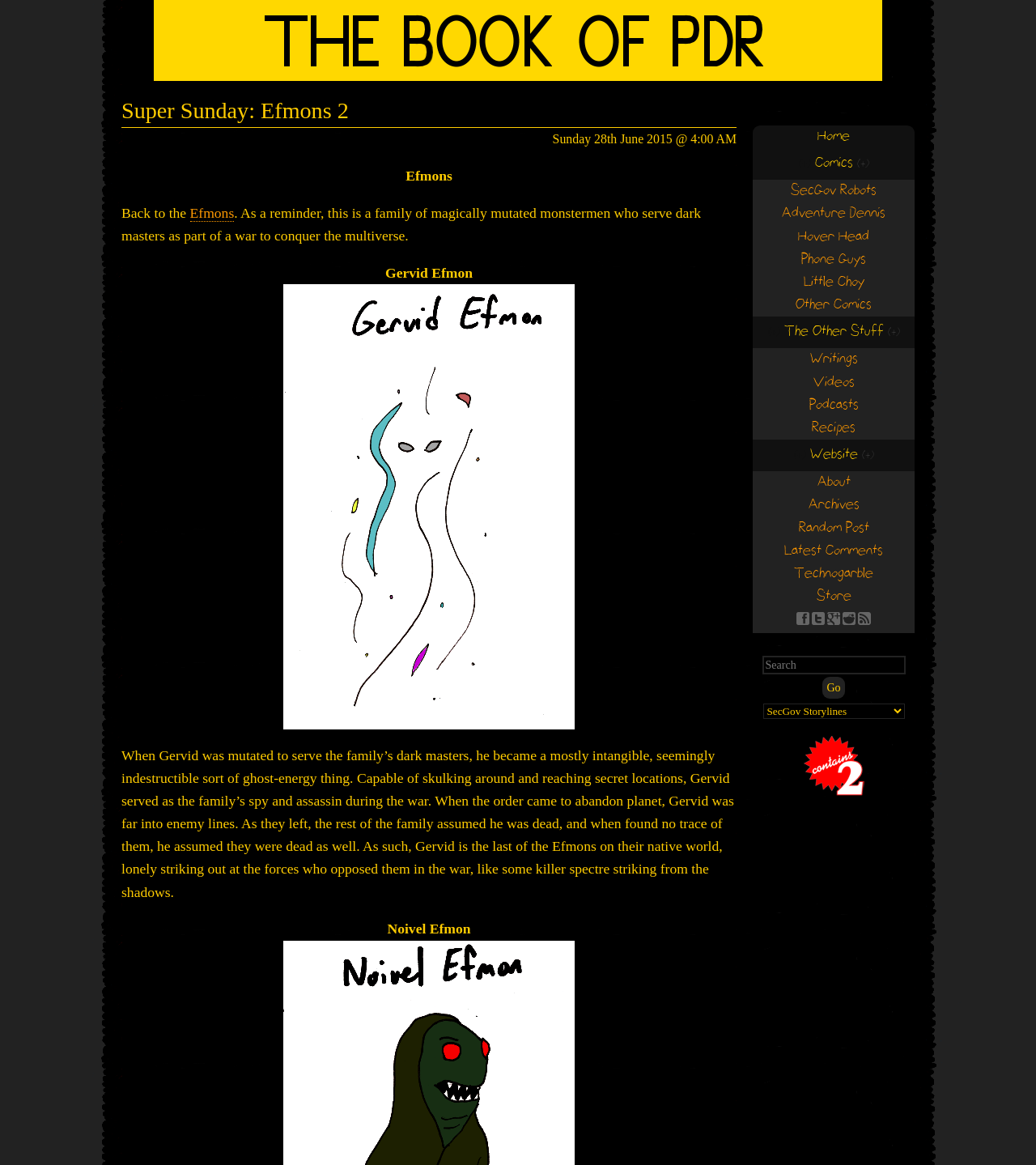Locate the bounding box coordinates of the clickable region to complete the following instruction: "Visit the 'SecGov Robots' comic."

[0.727, 0.154, 0.883, 0.174]